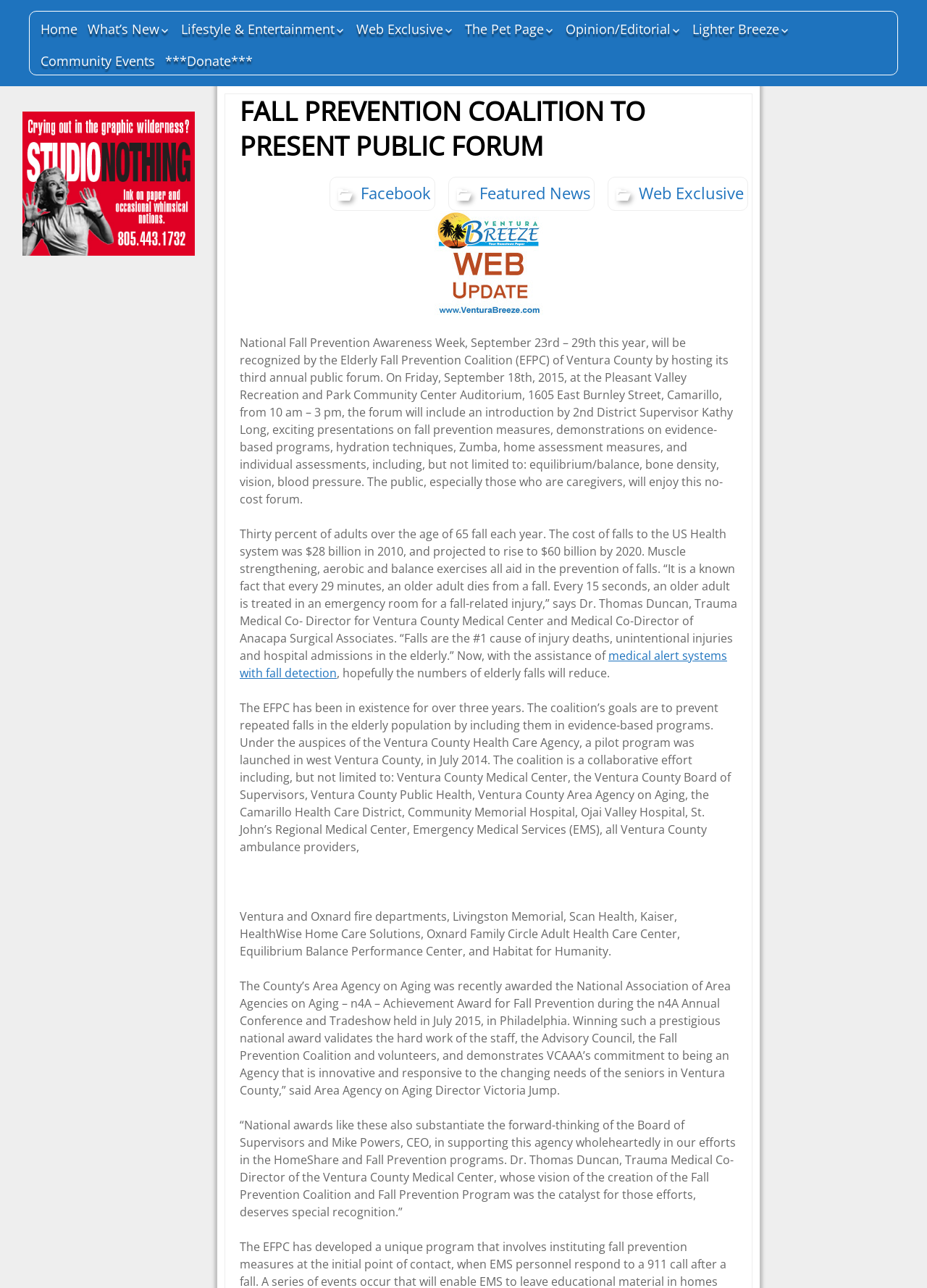What is the cost of falls to the US Health system in 2010?
Please craft a detailed and exhaustive response to the question.

I found the cost of falls to the US Health system in 2010 by reading the text 'The cost of falls to the US Health system was $28 billion in 2010...'.